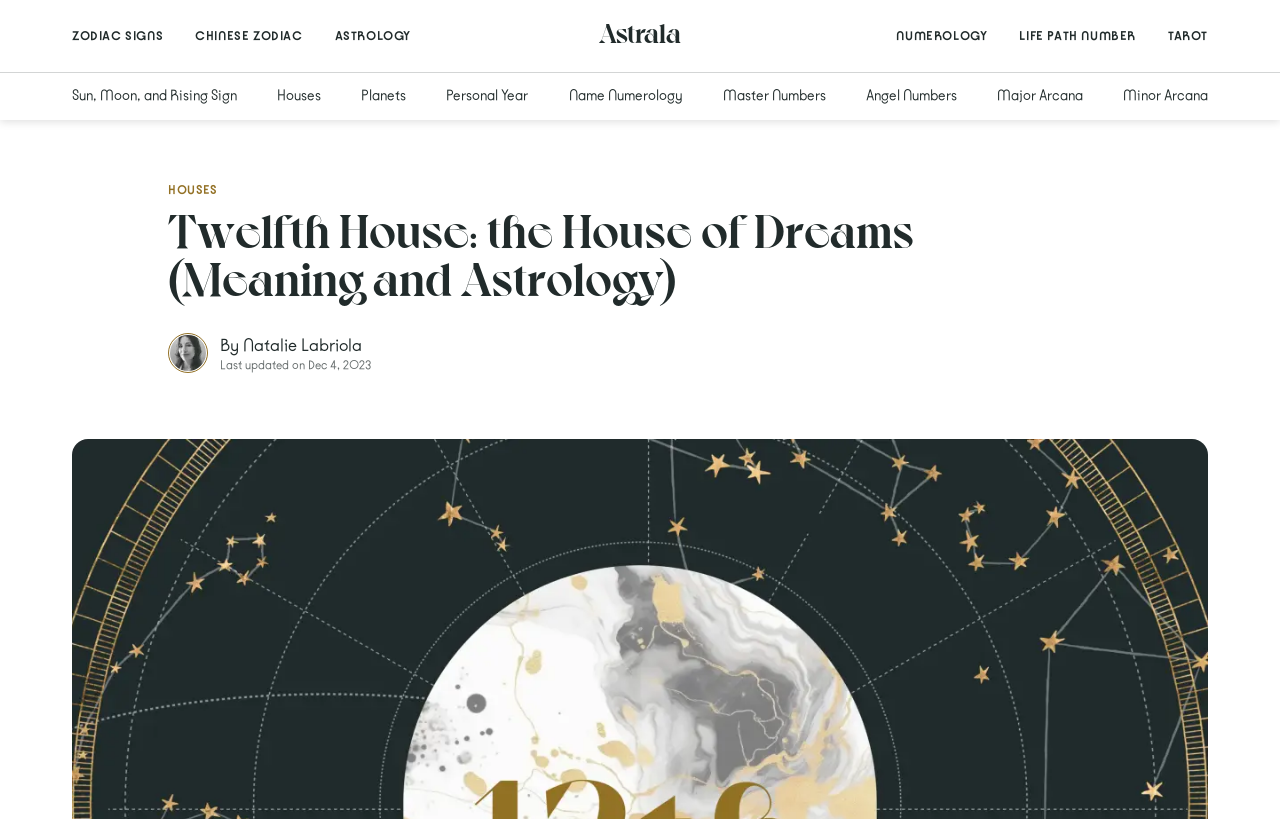Find the bounding box coordinates for the area you need to click to carry out the instruction: "Explore the Houses section". The coordinates should be four float numbers between 0 and 1, indicated as [left, top, right, bottom].

[0.21, 0.088, 0.257, 0.147]